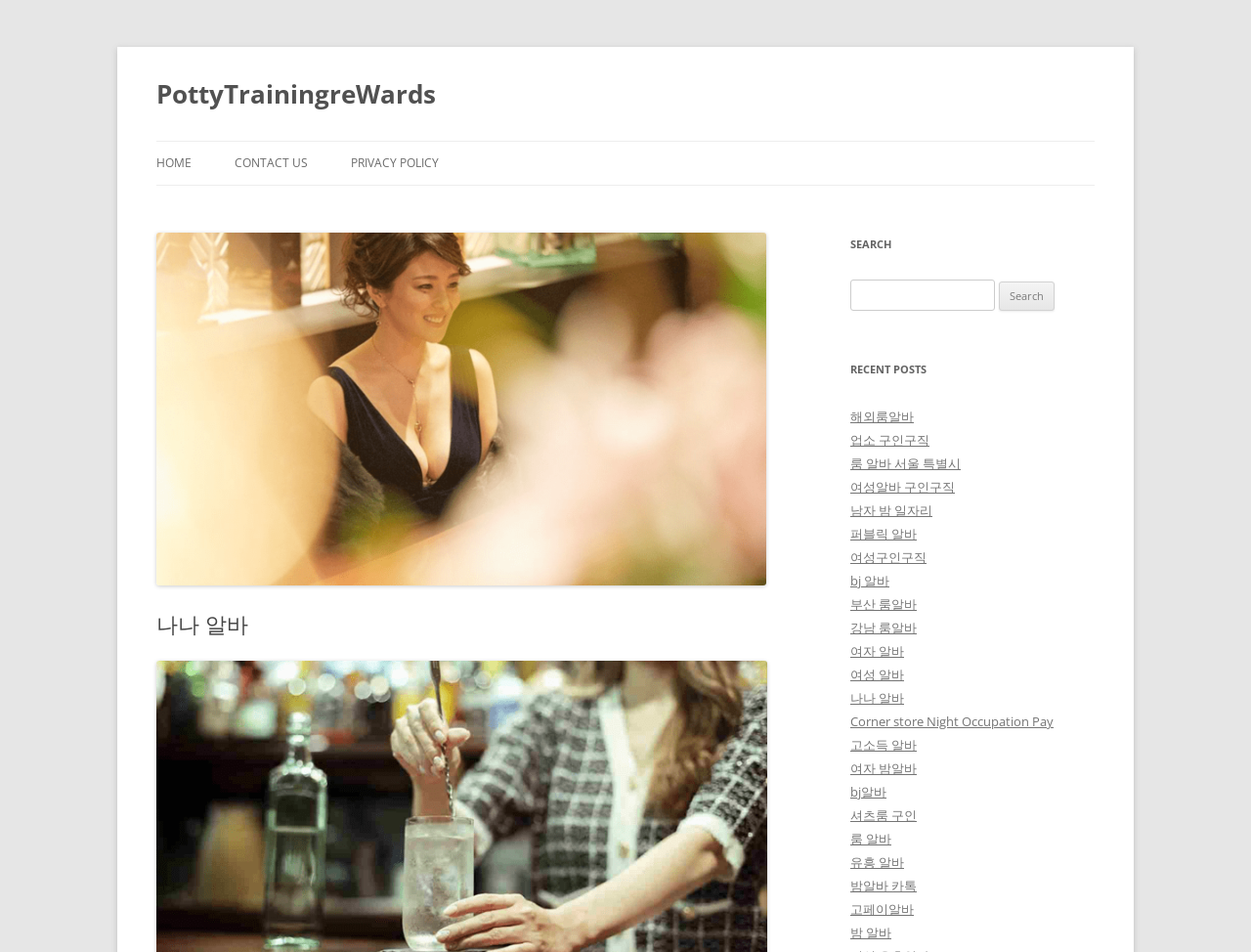Please identify the bounding box coordinates of the area that needs to be clicked to follow this instruction: "Go to HOME page".

[0.125, 0.149, 0.153, 0.194]